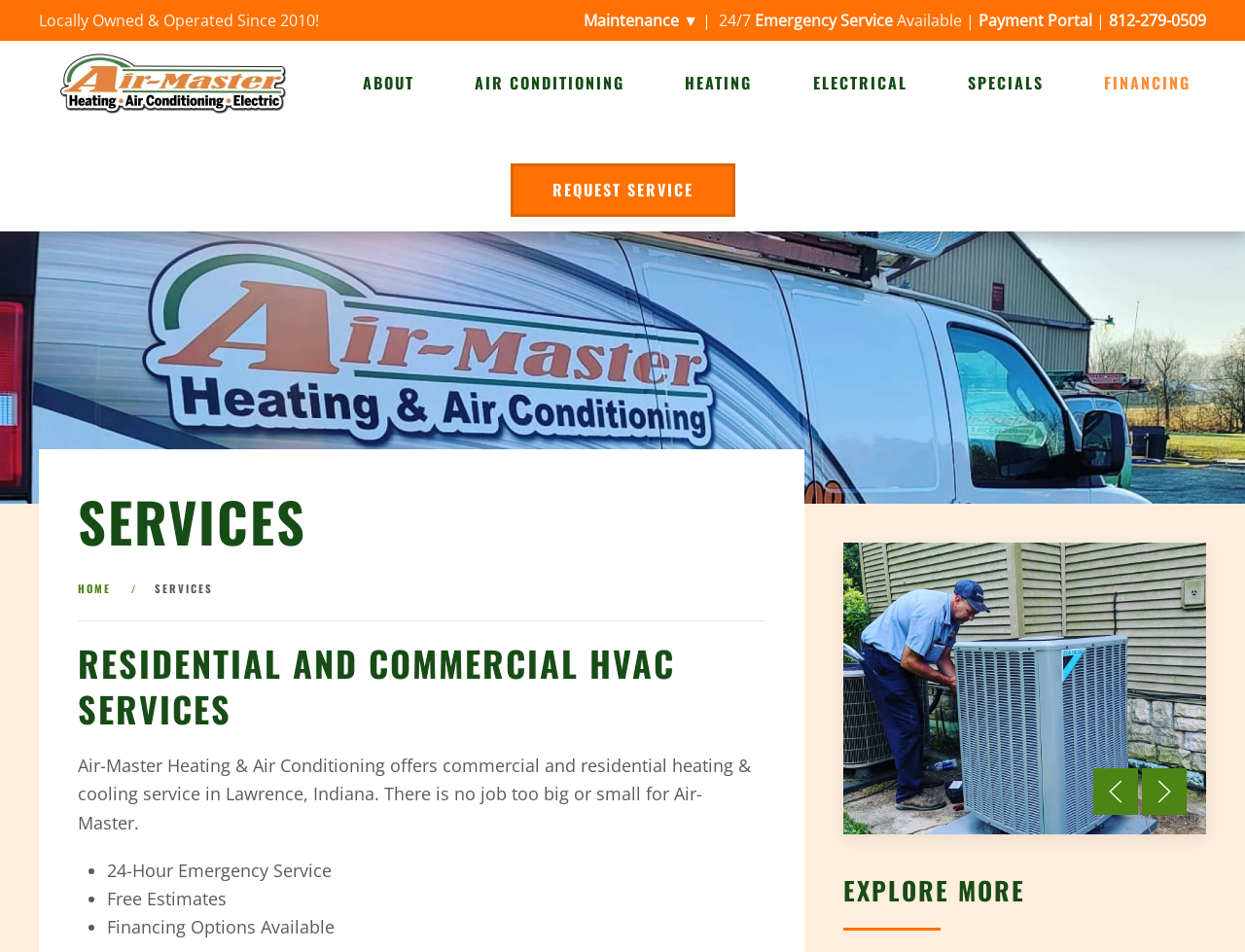Find the bounding box coordinates of the element you need to click on to perform this action: 'Contact Us'. The coordinates should be represented by four float values between 0 and 1, in the format [left, top, right, bottom].

None